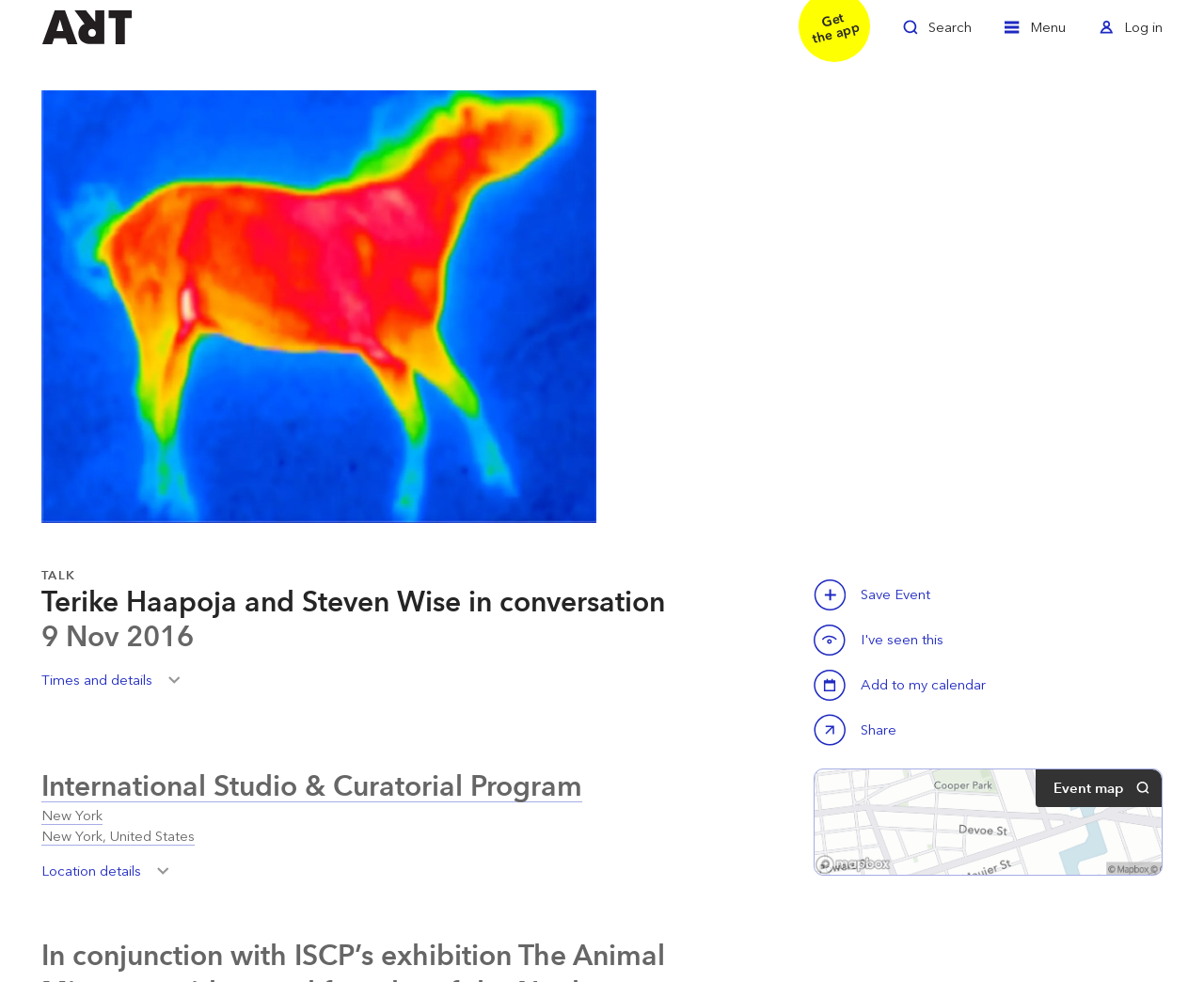Identify the coordinates of the bounding box for the element that must be clicked to accomplish the instruction: "Save this event".

[0.676, 0.589, 0.703, 0.622]